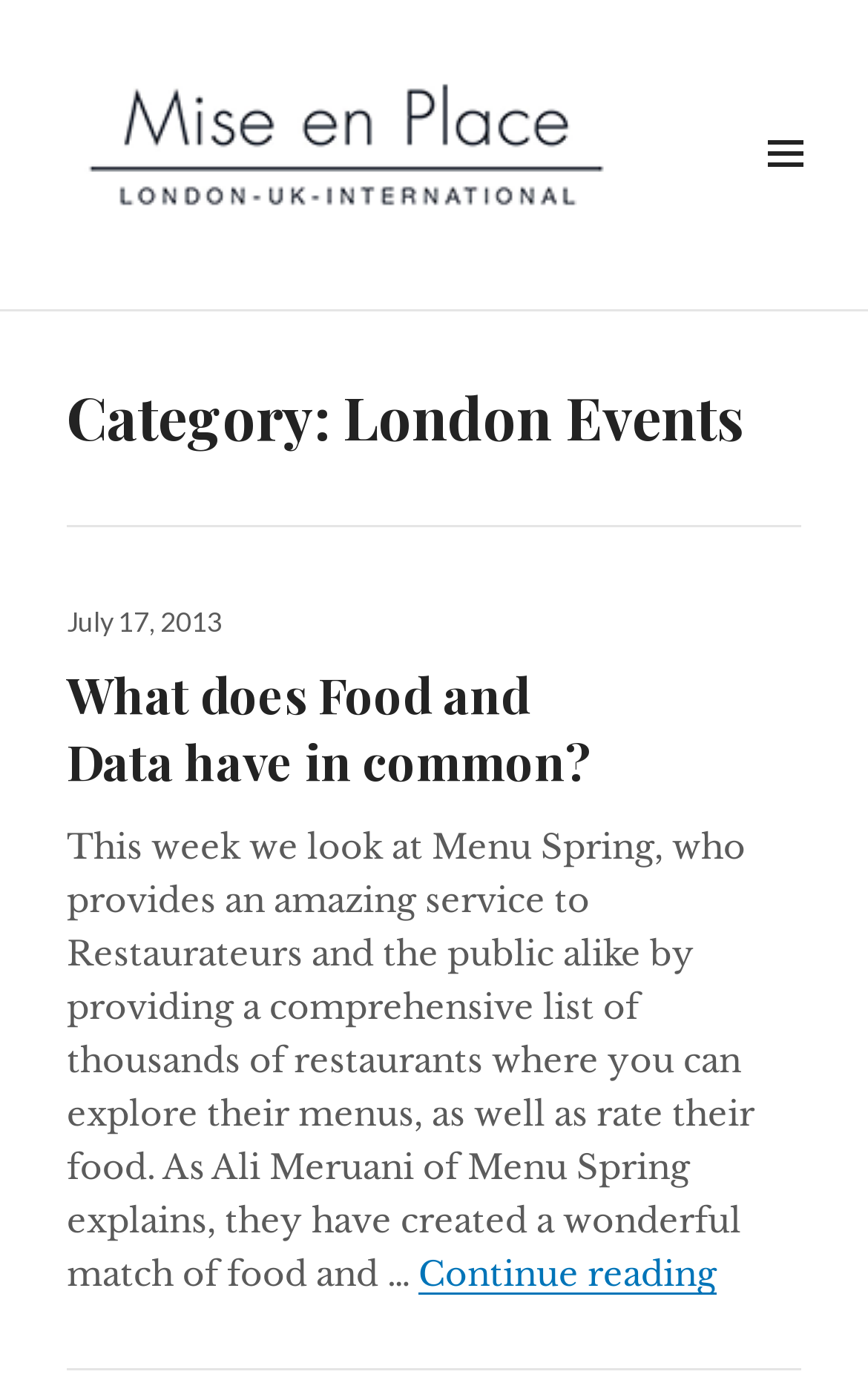Provide the bounding box coordinates of the UI element that matches the description: "alt="logo"".

[0.077, 0.093, 0.726, 0.123]